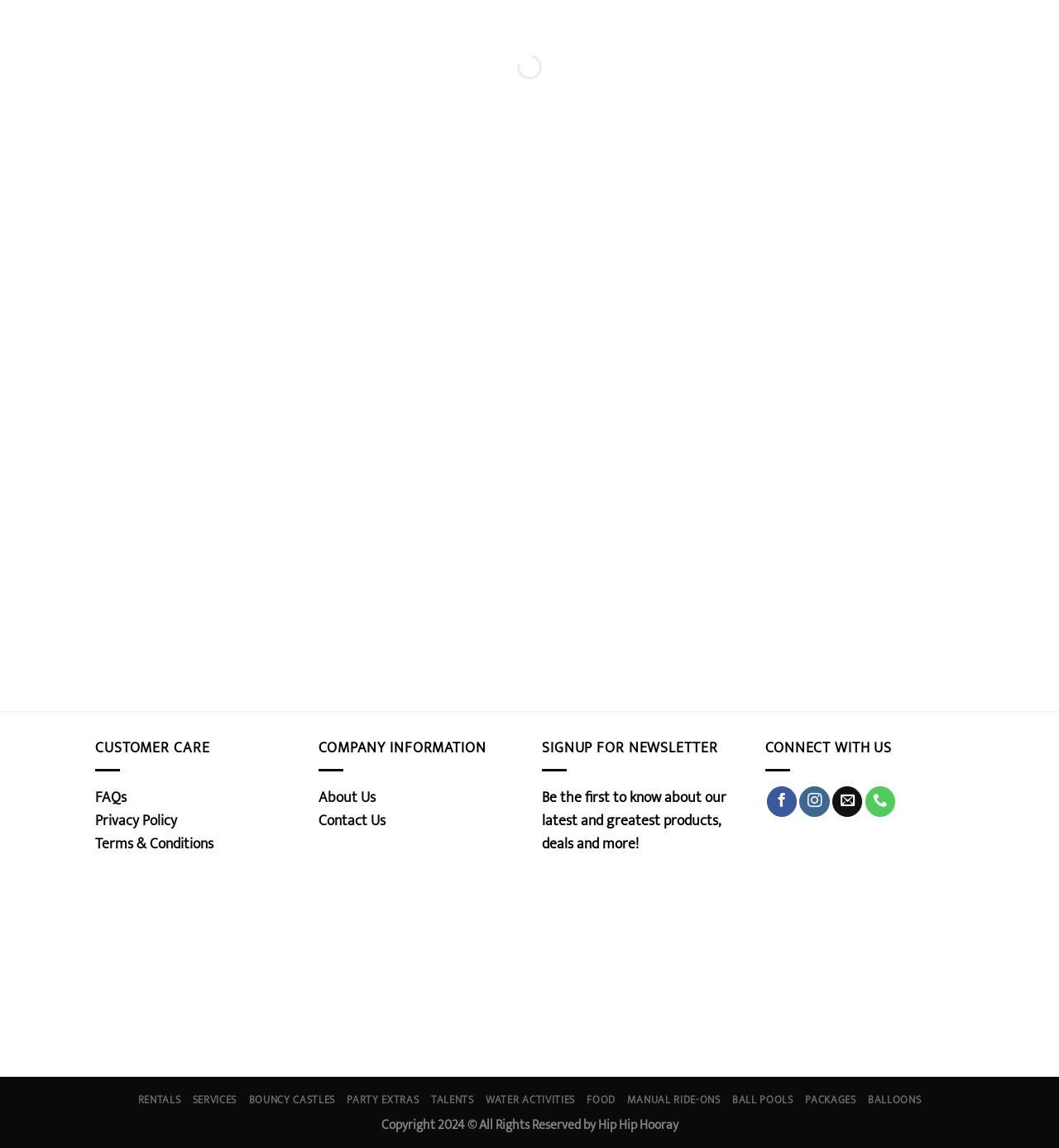Please determine the bounding box coordinates of the element's region to click for the following instruction: "Sign up for newsletter".

[0.512, 0.818, 0.699, 0.847]